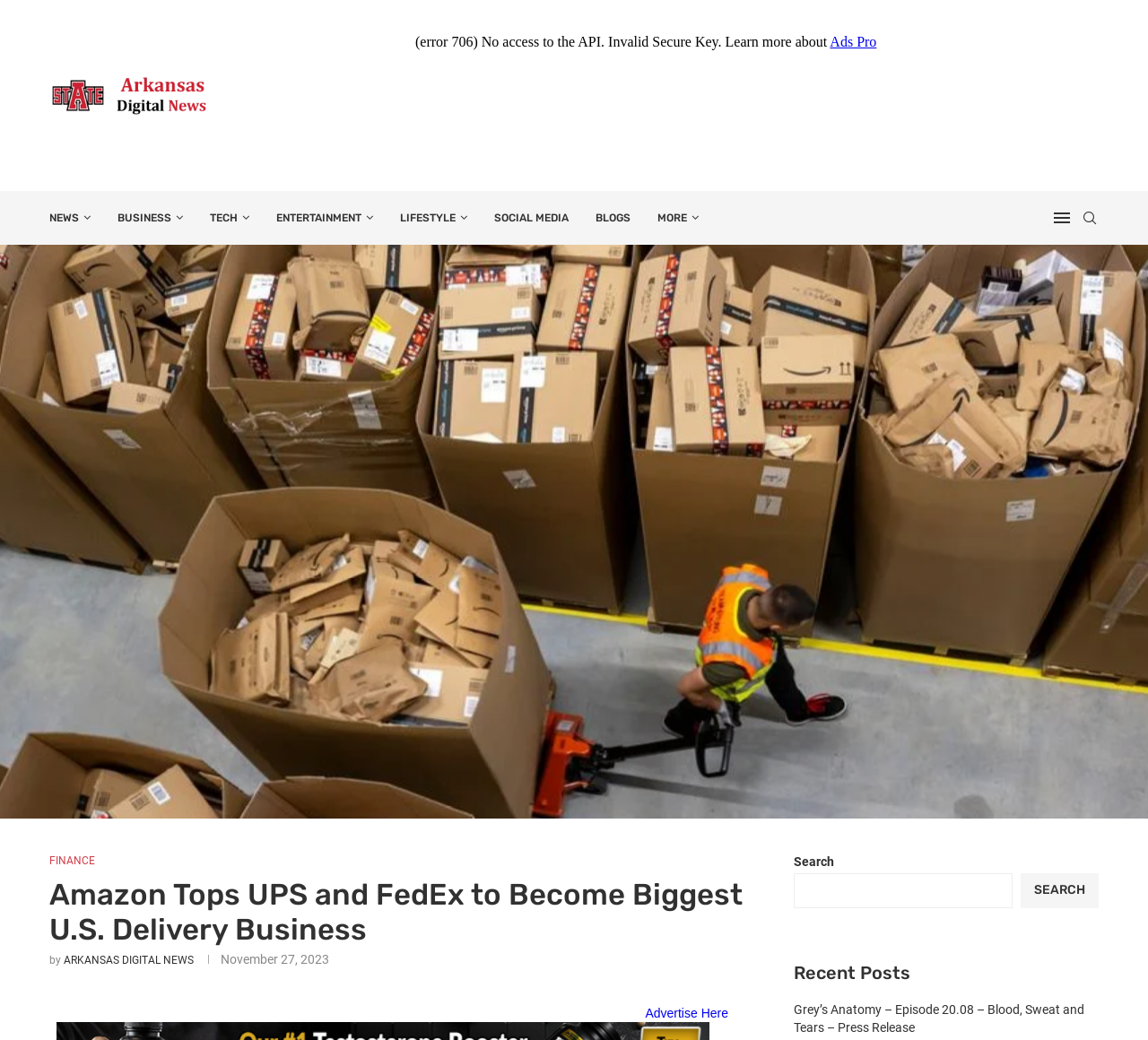Please identify the bounding box coordinates of the element that needs to be clicked to perform the following instruction: "Read Grey’s Anatomy episode news".

[0.691, 0.964, 0.945, 0.994]